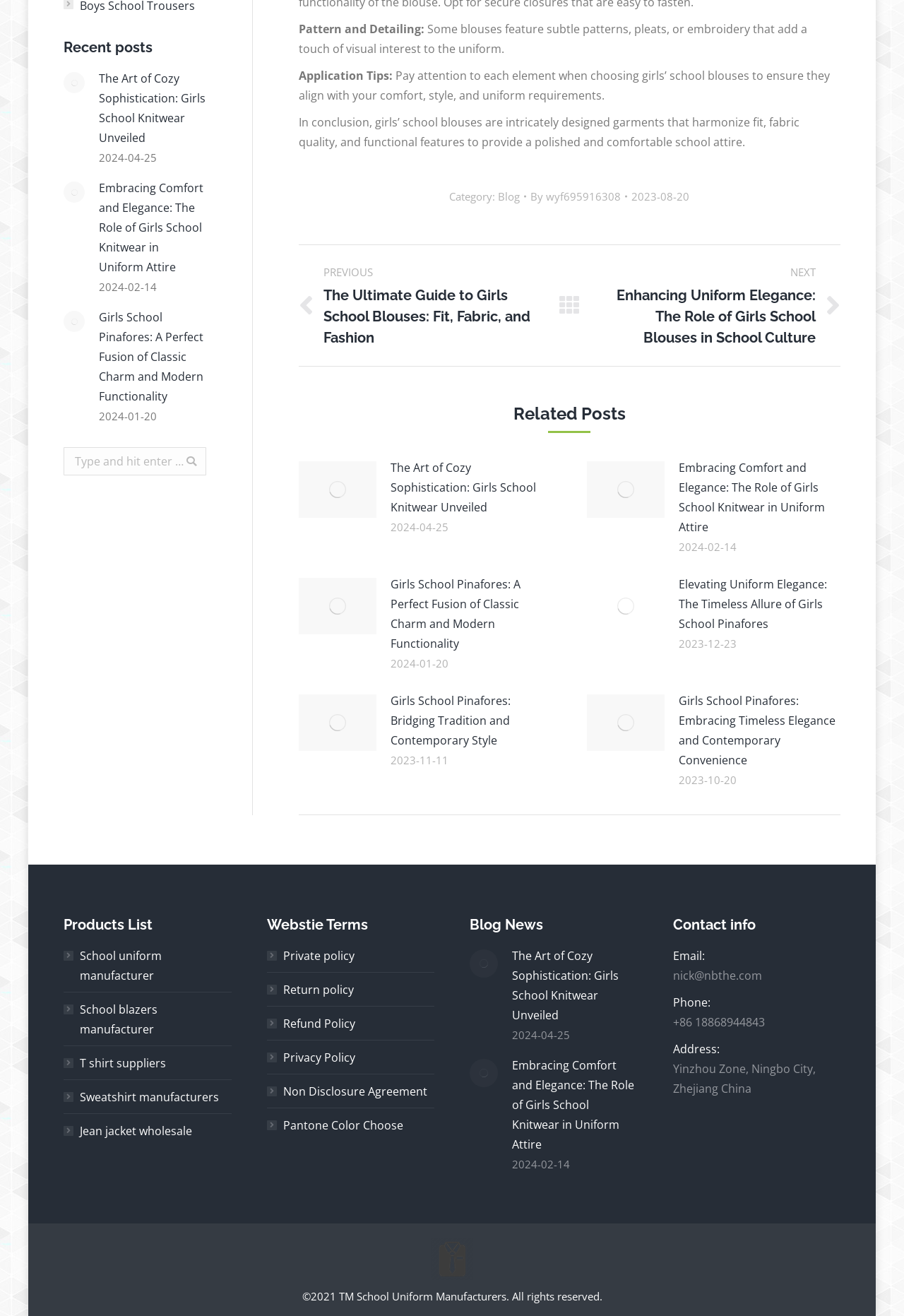Show the bounding box coordinates of the region that should be clicked to follow the instruction: "Click on 'Blog'."

[0.551, 0.144, 0.575, 0.154]